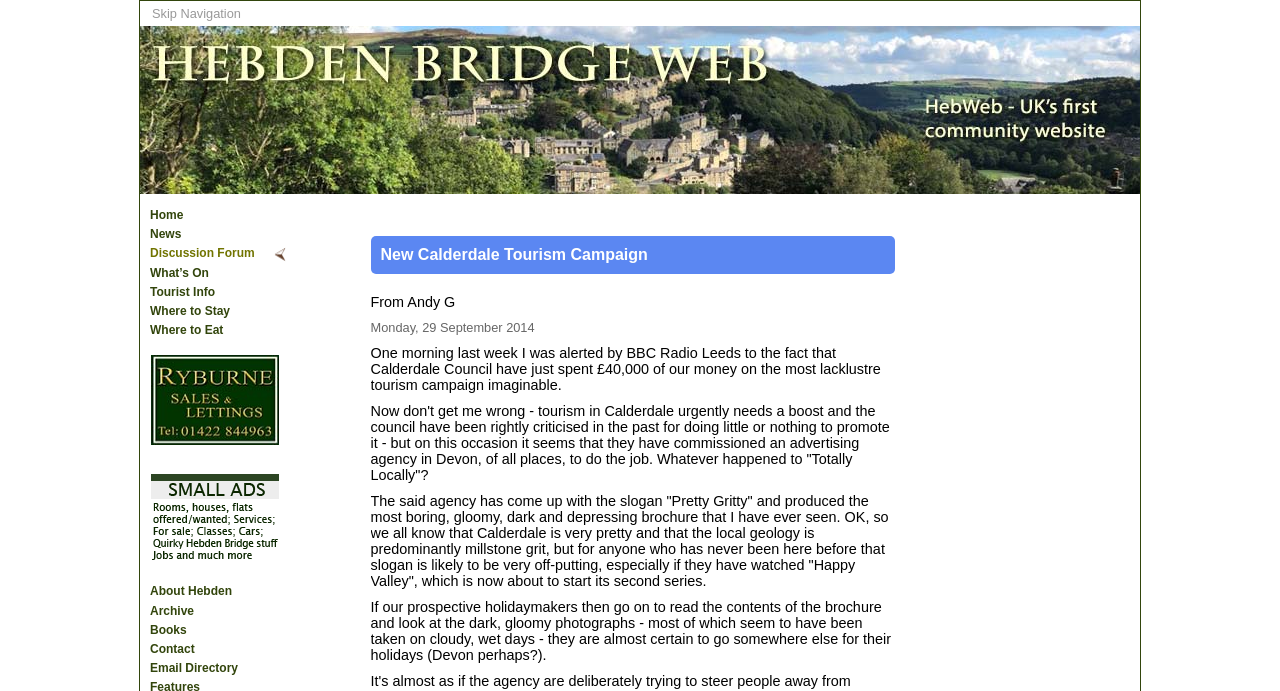How much did Calderdale Council spend on the tourism campaign?
Please give a detailed and elaborate answer to the question.

I obtained the answer by reading the StaticText element with the text 'Calderdale Council have just spent £40,000 of our money on the most lacklustre tourism campaign imaginable.' which is located in the main content area of the webpage.